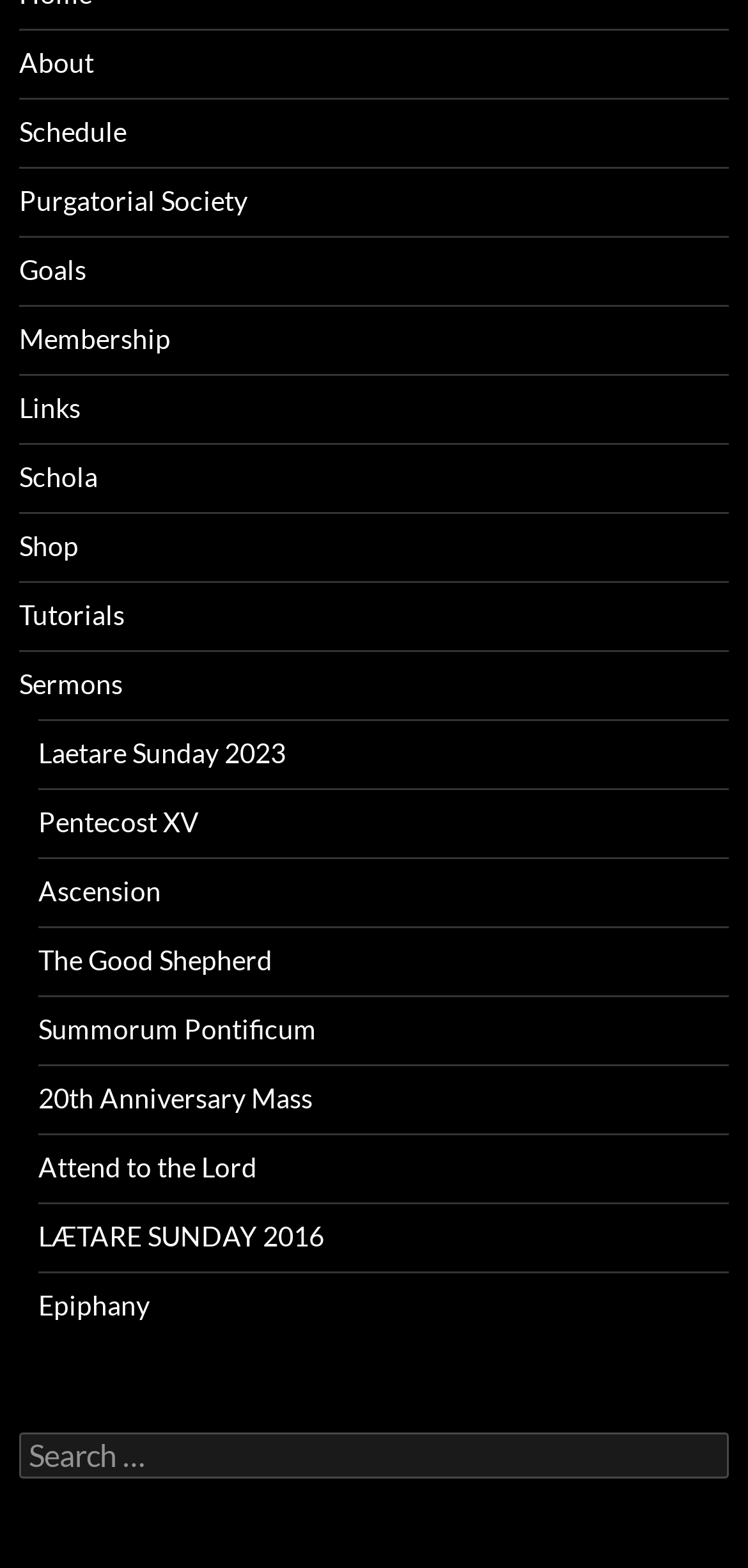Find the bounding box coordinates for the UI element whose description is: "Summorum Pontificum". The coordinates should be four float numbers between 0 and 1, in the format [left, top, right, bottom].

[0.051, 0.646, 0.423, 0.666]